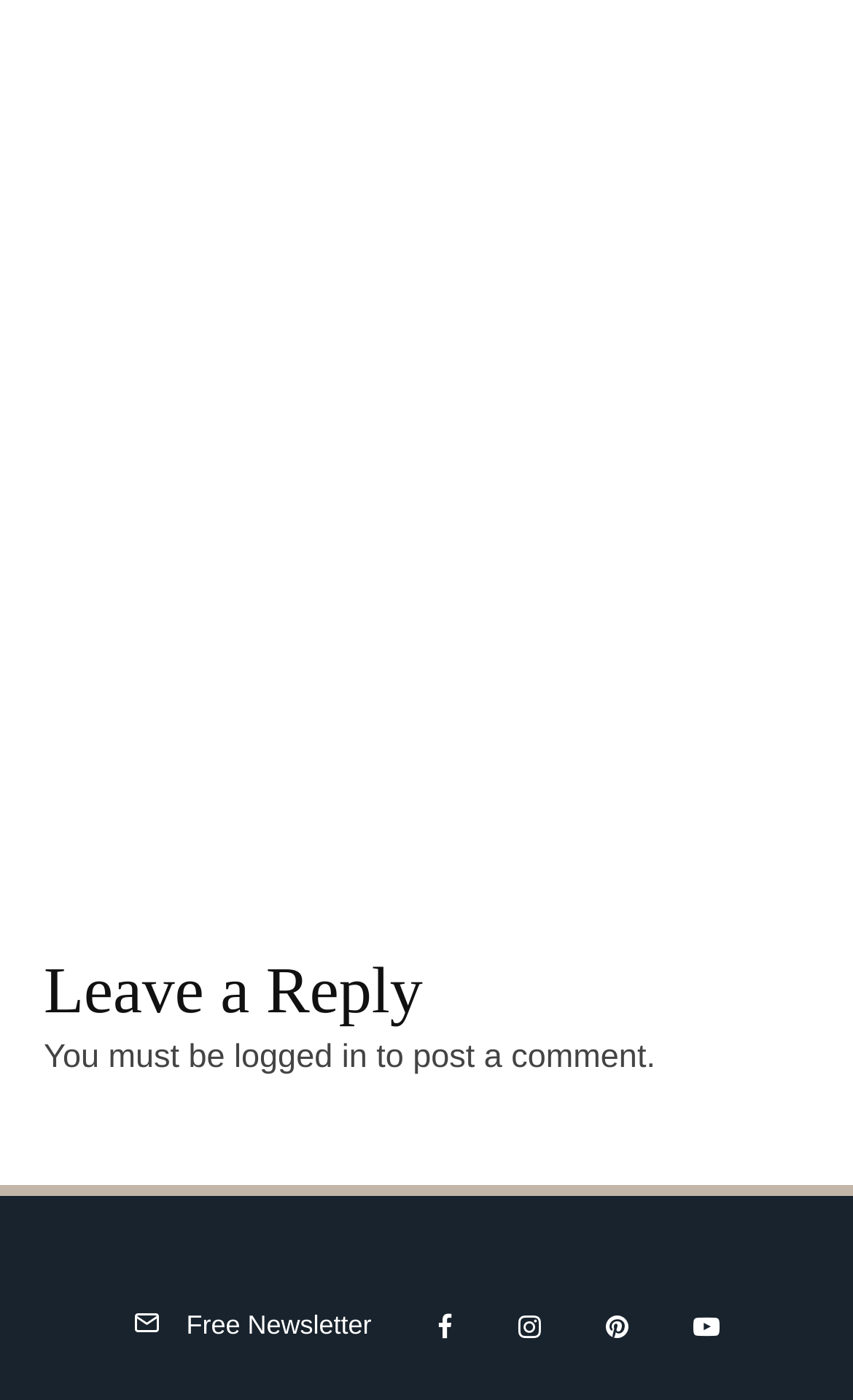Identify the bounding box of the HTML element described as: "logged in".

[0.274, 0.742, 0.431, 0.769]